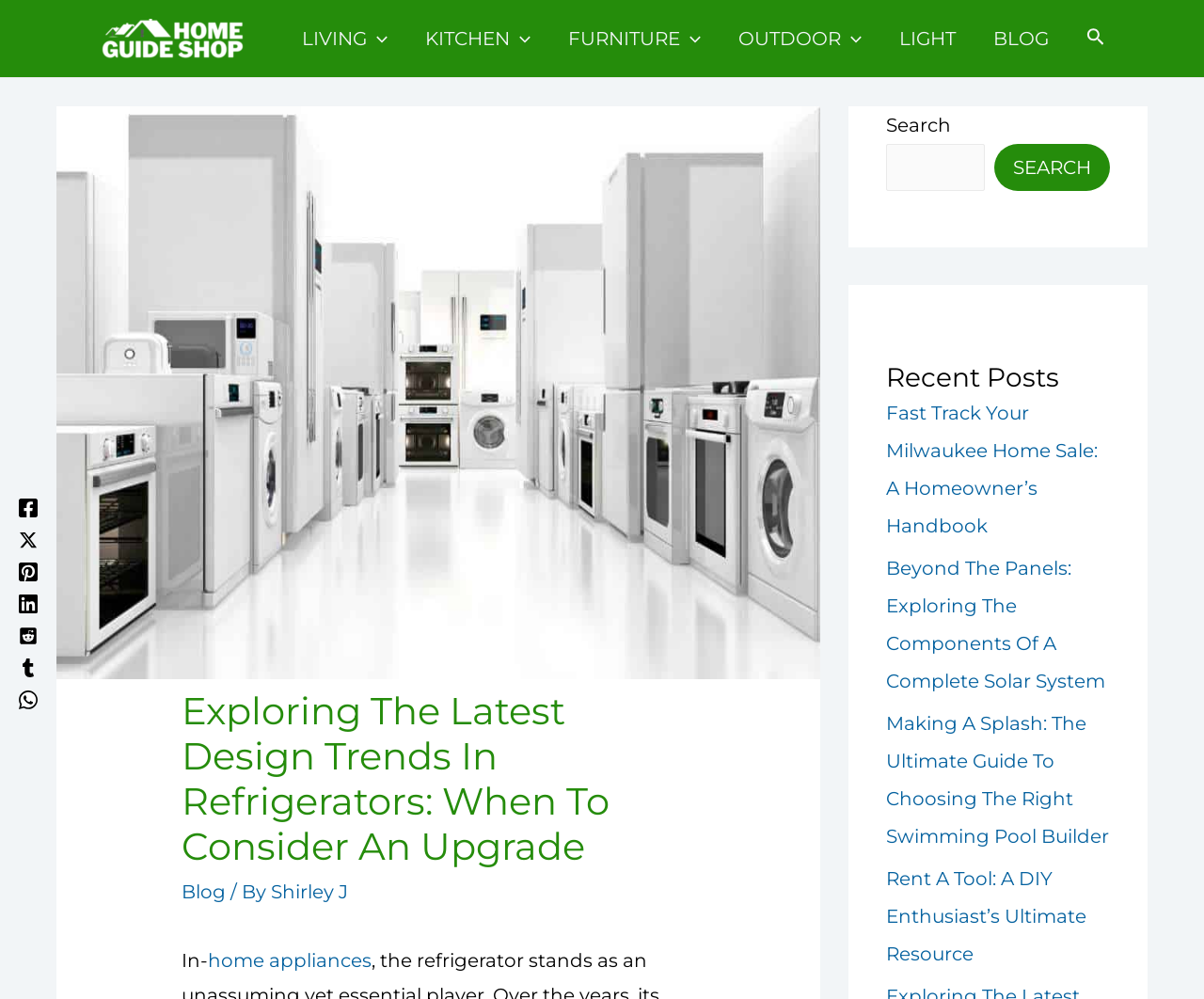Locate the bounding box coordinates of the item that should be clicked to fulfill the instruction: "Toggle the LIVING menu".

[0.304, 0.006, 0.321, 0.072]